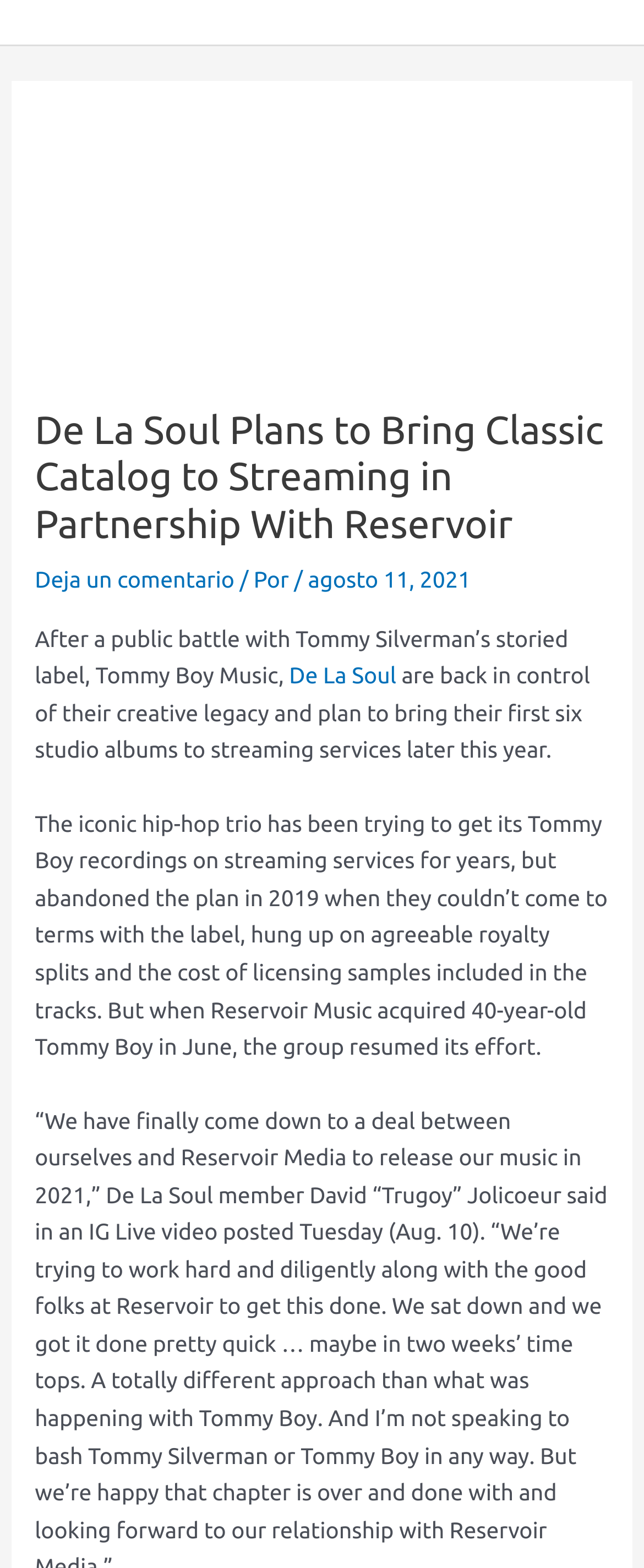Why did De La Soul abandon their plan in 2019?
Refer to the image and provide a detailed answer to the question.

According to the text, De La Soul abandoned their plan in 2019 because they couldn't come to terms with the label, specifically regarding agreeable royalty splits and the cost of licensing samples included in the tracks.